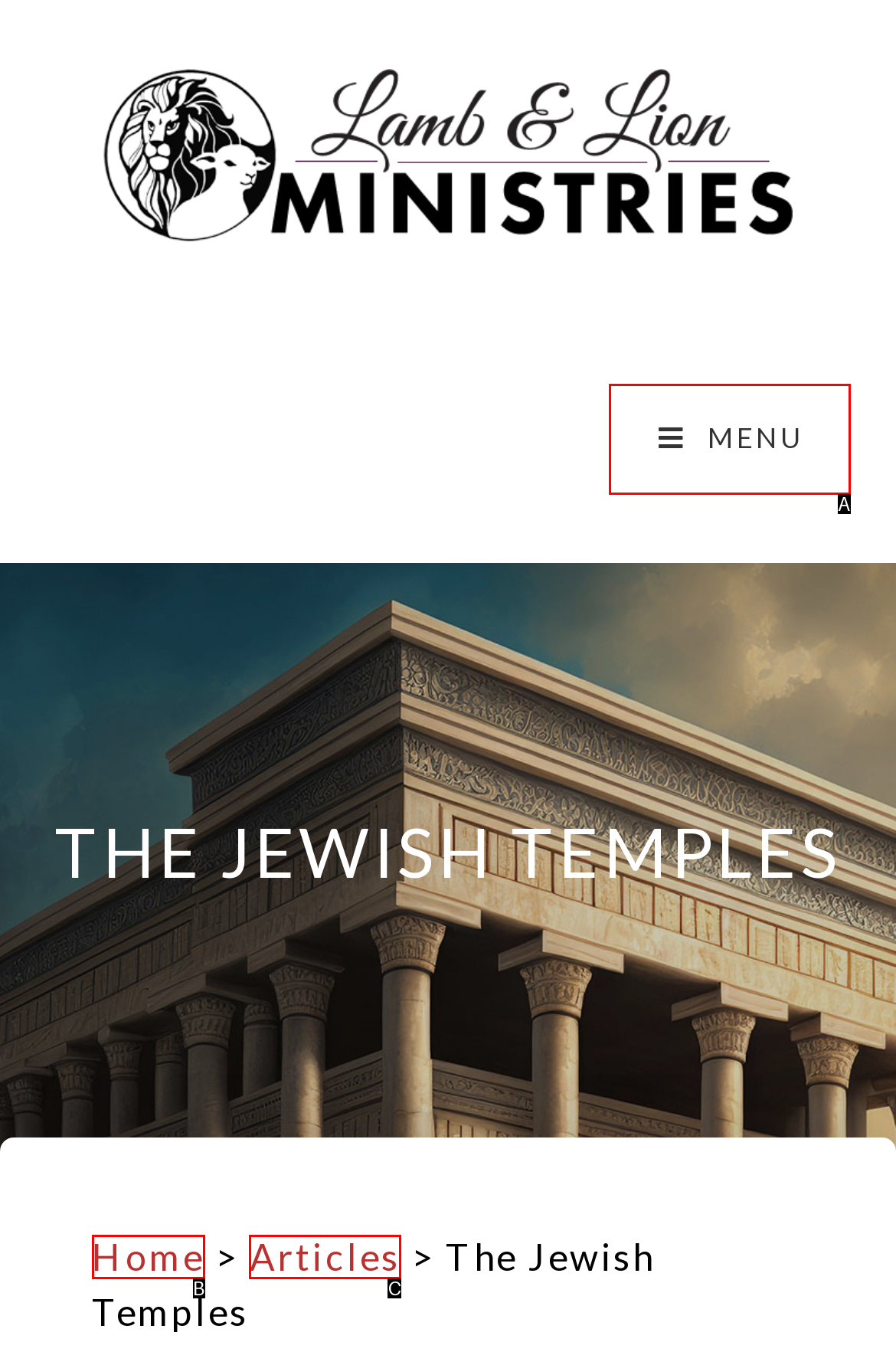Select the HTML element that best fits the description: Articles
Respond with the letter of the correct option from the choices given.

C